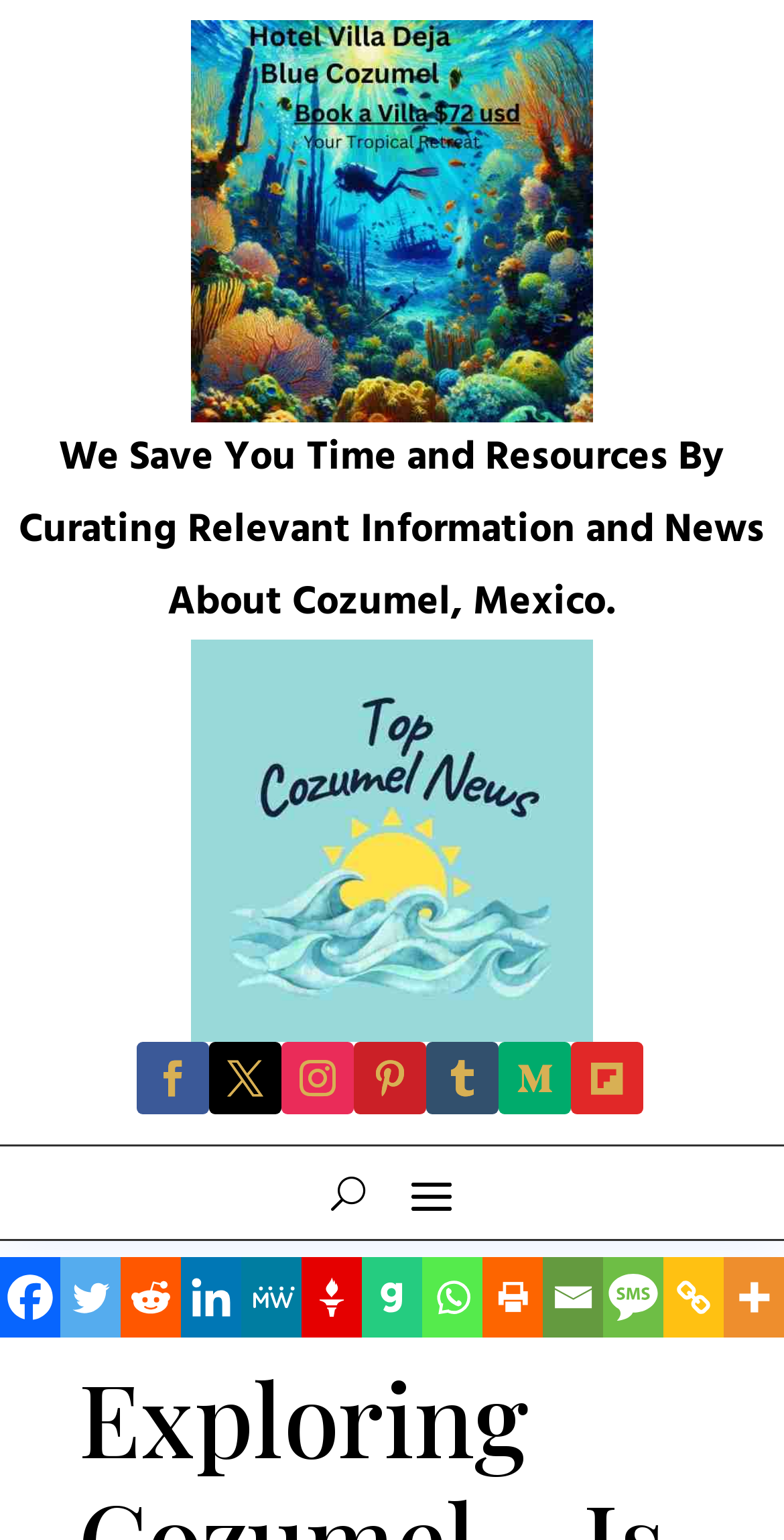Extract the main title from the webpage and generate its text.

Exploring Cozumel – Is Jeep Rental the Best Option?